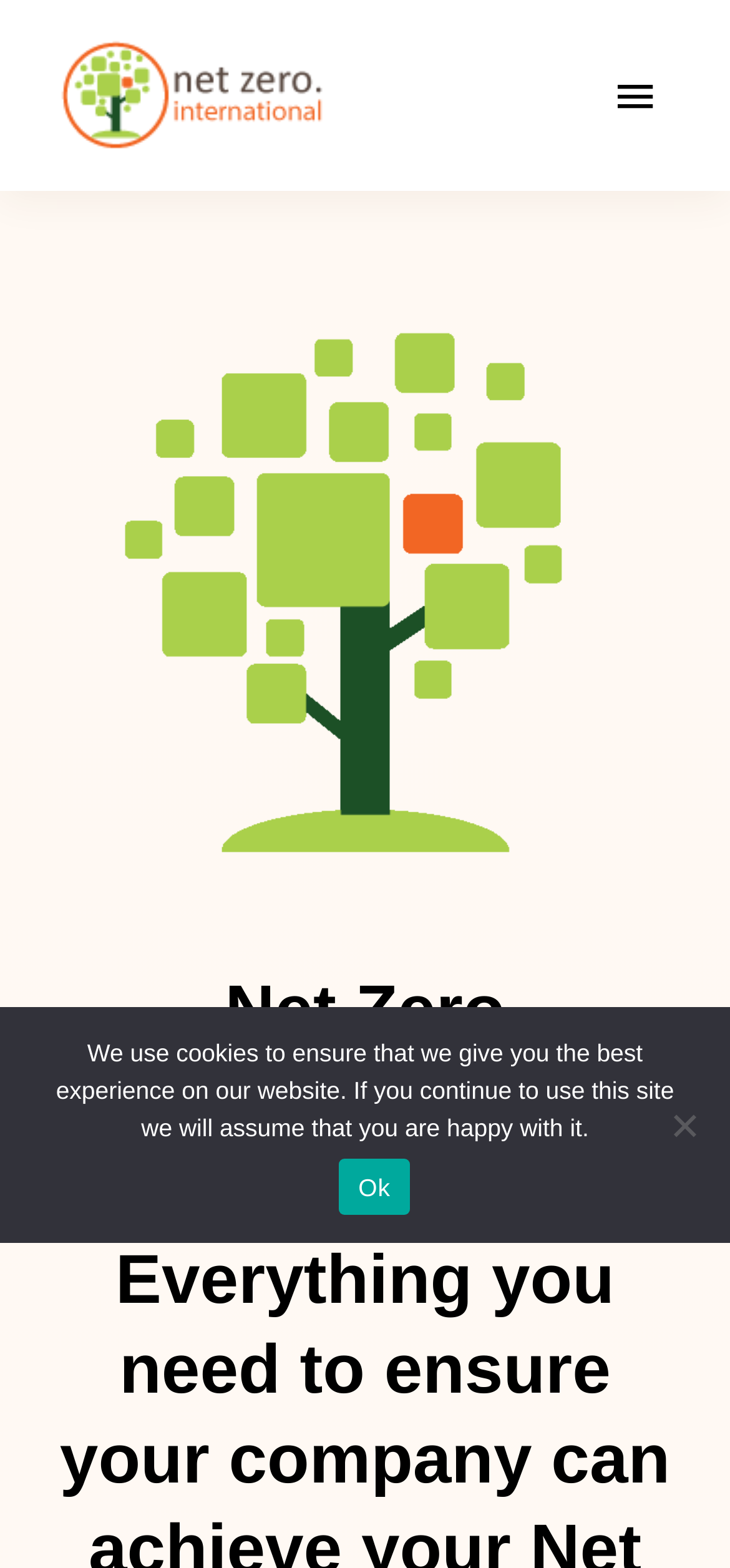Determine the coordinates of the bounding box for the clickable area needed to execute this instruction: "Click the Net Zero Free Consultation link".

[0.0, 0.714, 0.785, 0.78]